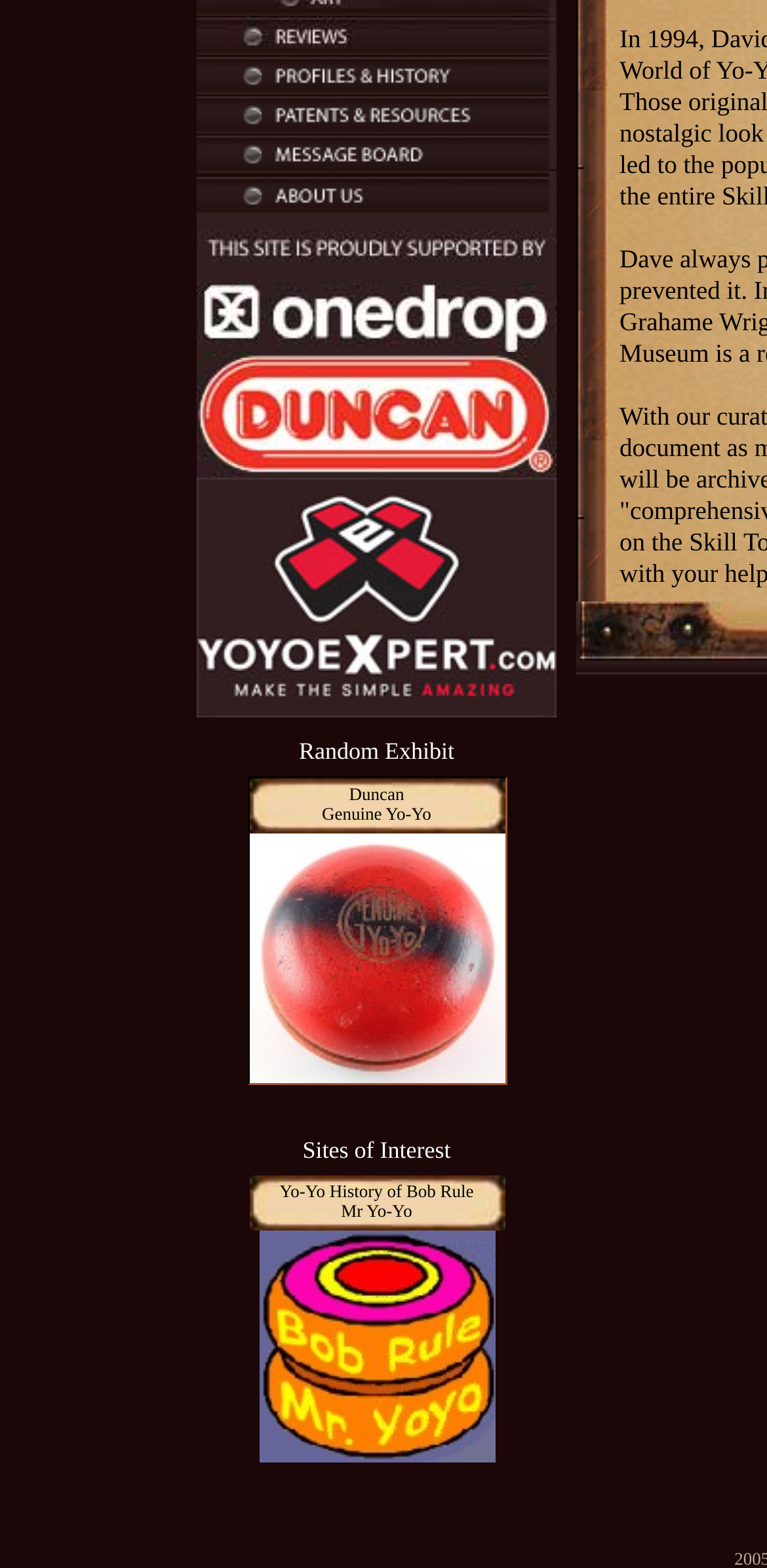For the element described, predict the bounding box coordinates as (top-left x, top-left y, bottom-right x, bottom-right y). All values should be between 0 and 1. Element description: alt="Duncan"

[0.256, 0.289, 0.726, 0.308]